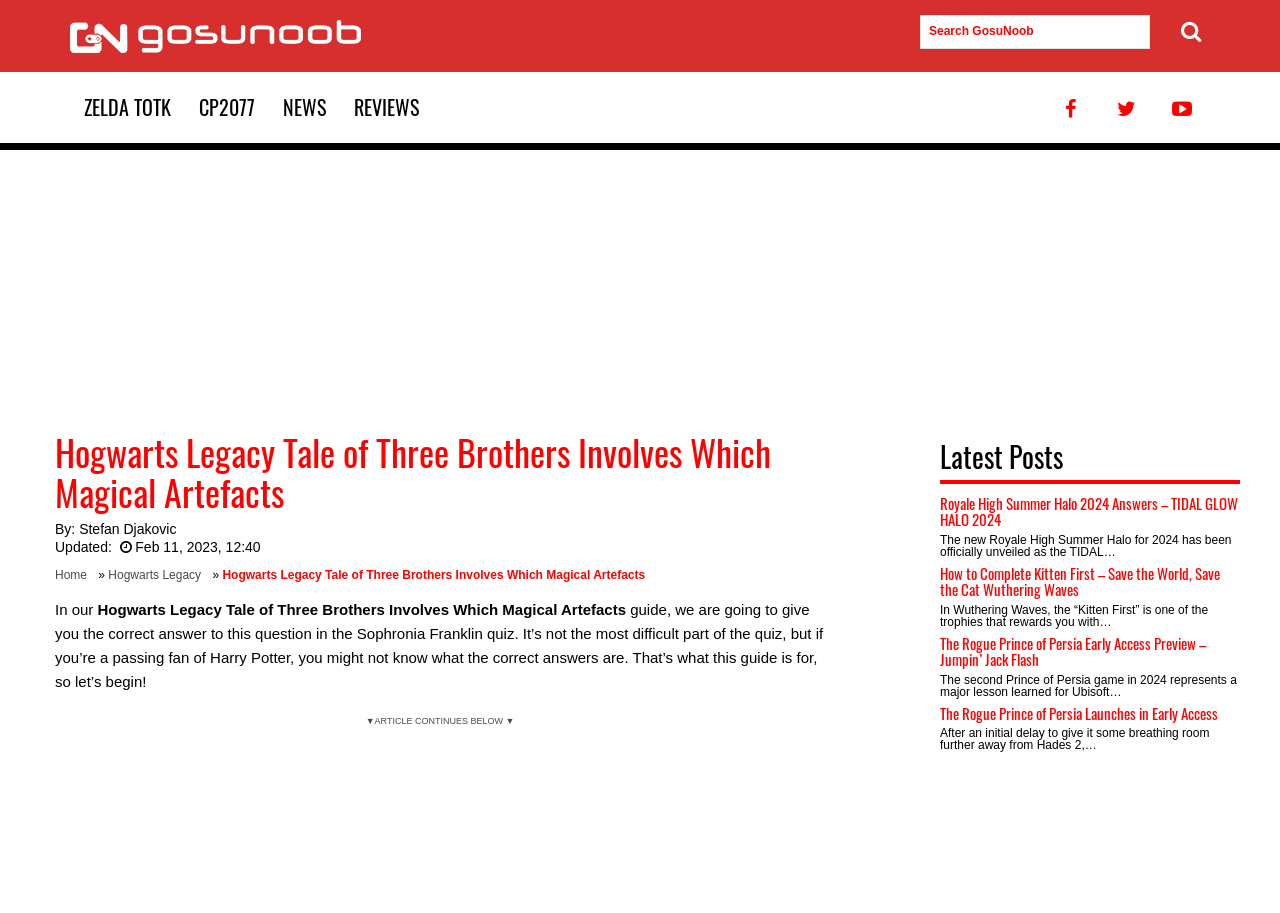Create a detailed narrative describing the layout and content of the webpage.

This webpage is a guide for the Hogwarts Legacy game, specifically focusing on the "Tale of Three Brothers Involves Which Magical Artefacts" quest. At the top of the page, there is a navigation bar with links to other sections of the website, including "ZELDA TOTK", "CP2077", "NEWS", and "REVIEWS". There is also a search bar with a magnifying glass icon.

Below the navigation bar, there is a header section with the title of the guide, "Hogwarts Legacy Tale of Three Brothers Involves Which Magical Artefacts", and information about the author, Stefan Djakovic, and the date of publication, February 11, 2023.

The main content of the guide starts with a brief introduction, explaining that the guide will provide the correct answer to a question in the Sophronia Franklin quiz. The introduction is followed by a section of text that provides more context and explains the purpose of the guide.

Below the introduction, there is a separator line with the text "▼ARTICLE CONTINUES BELOW ▼". The rest of the page is dedicated to a list of latest posts, with headings and summaries of other guides and articles. There are four articles listed, with titles such as "Royale High Summer Halo 2024 Answers – TIDAL GLOW HALO 2024", "How to Complete Kitten First – Save the World, Save the Cat Wuthering Waves", and "The Rogue Prince of Persia Early Access Preview – Jumpin’ Jack Flash". Each article has a brief summary and a link to read more.